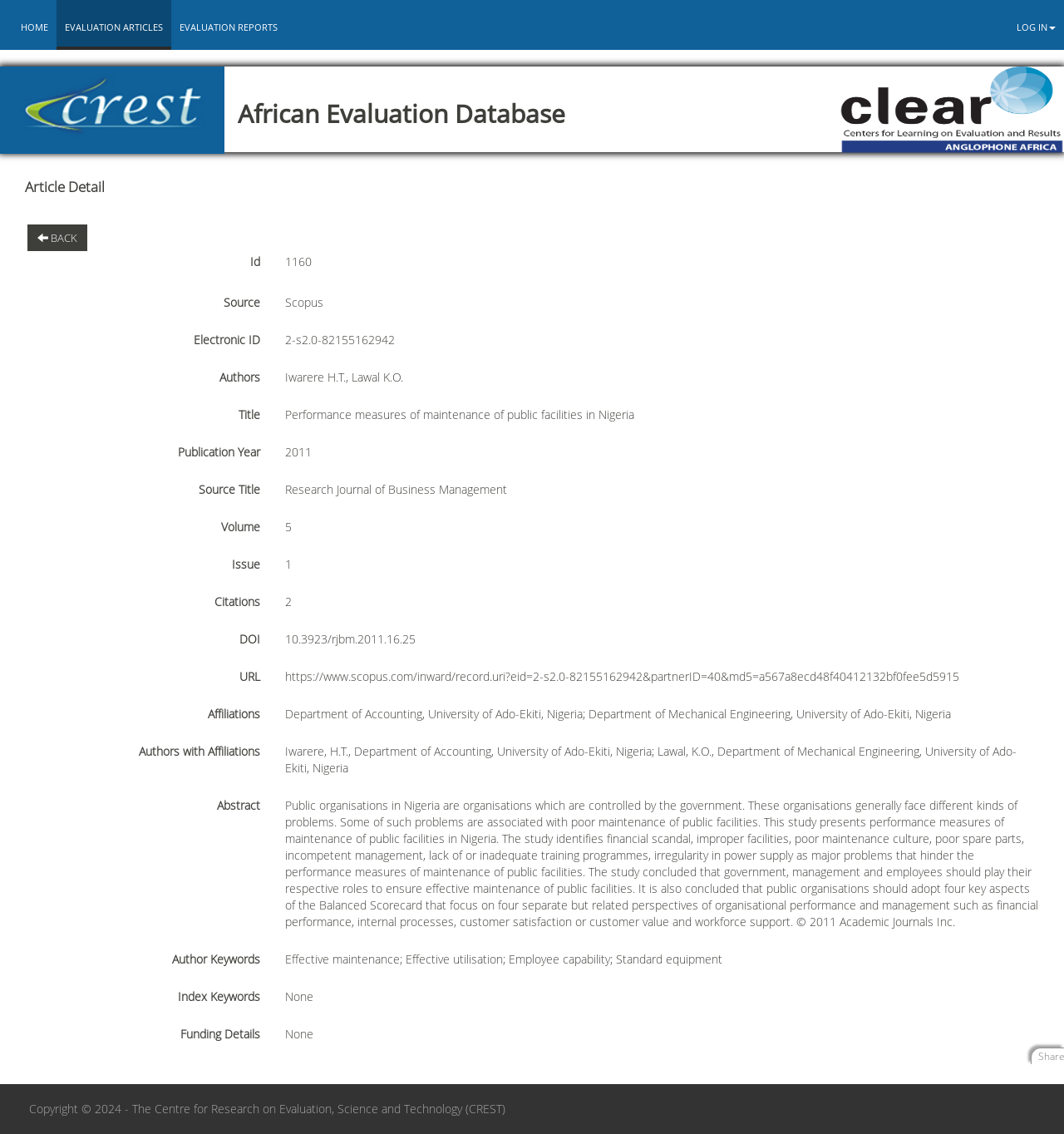Respond with a single word or phrase for the following question: 
What is the DOI of the article?

10.3923/rjbm.2011.16.25